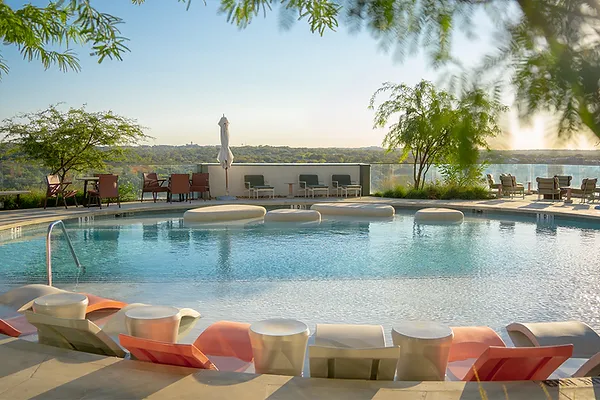What type of atmosphere is created by the lush trees?
Refer to the image and provide a concise answer in one word or phrase.

Garden-like